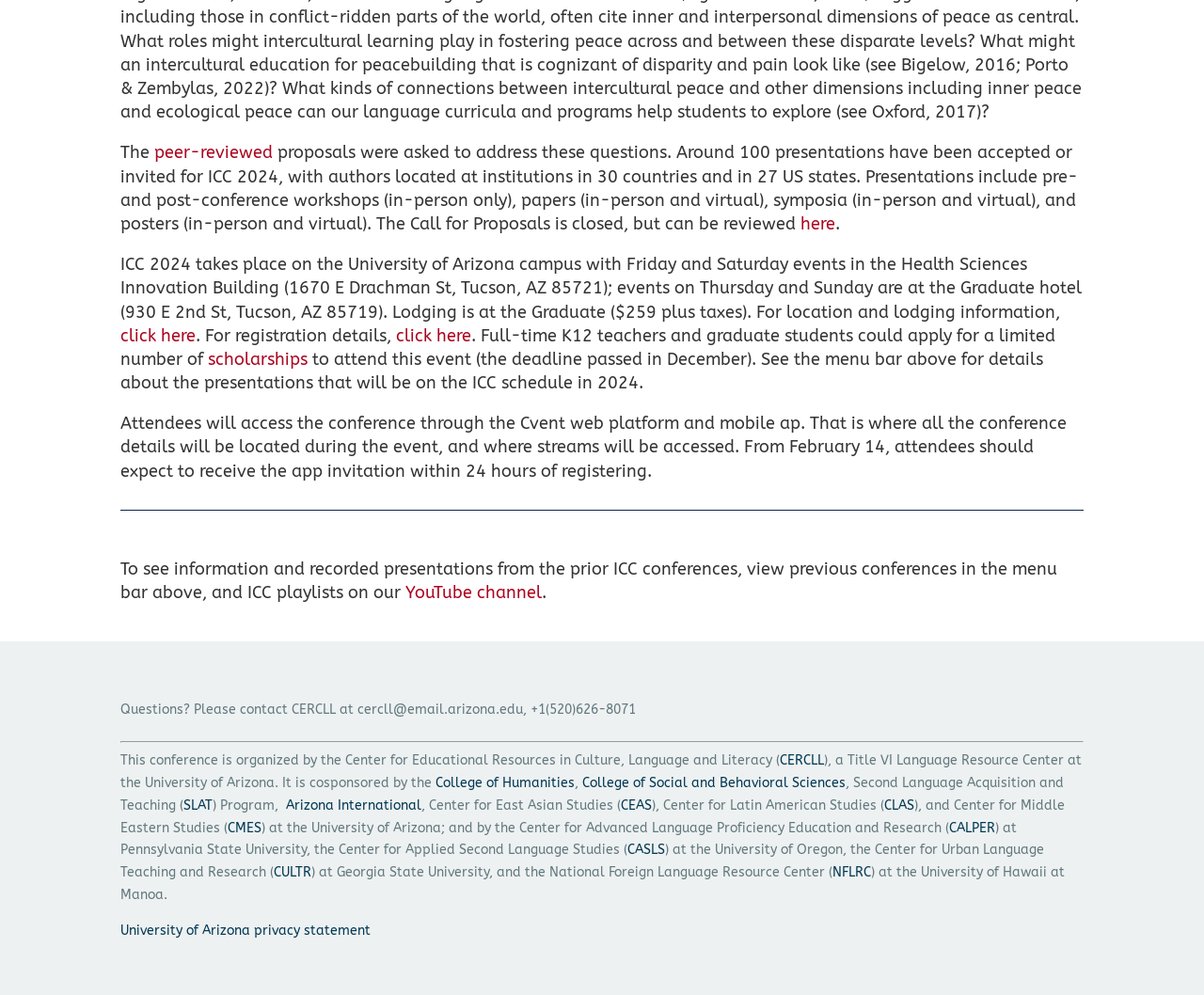Bounding box coordinates must be specified in the format (top-left x, top-left y, bottom-right x, bottom-right y). All values should be floating point numbers between 0 and 1. What are the bounding box coordinates of the UI element described as: College of Humanities

[0.362, 0.779, 0.477, 0.795]